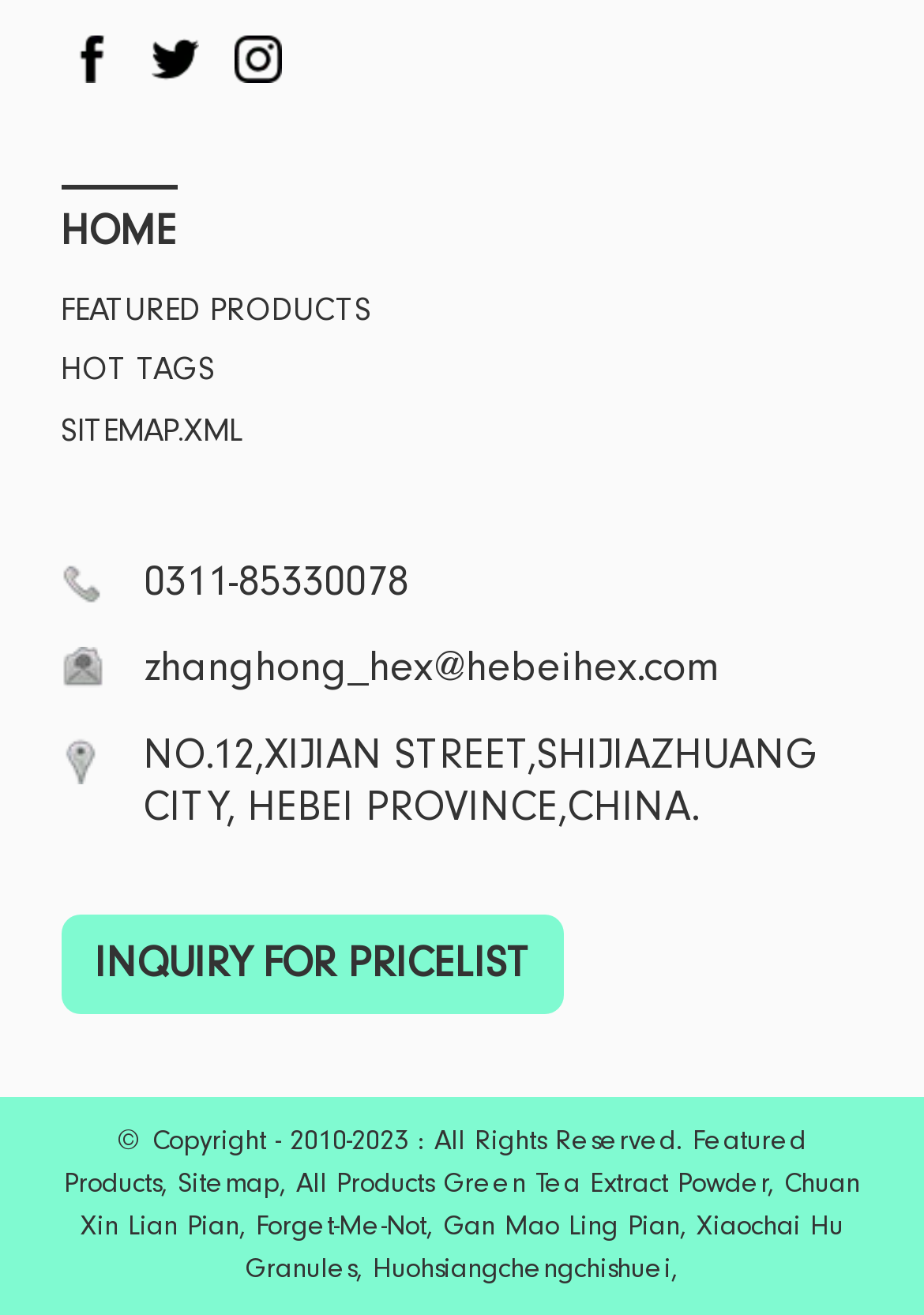Using the format (top-left x, top-left y, bottom-right x, bottom-right y), provide the bounding box coordinates for the described UI element. All values should be floating point numbers between 0 and 1: alt="sns02"

[0.066, 0.02, 0.132, 0.069]